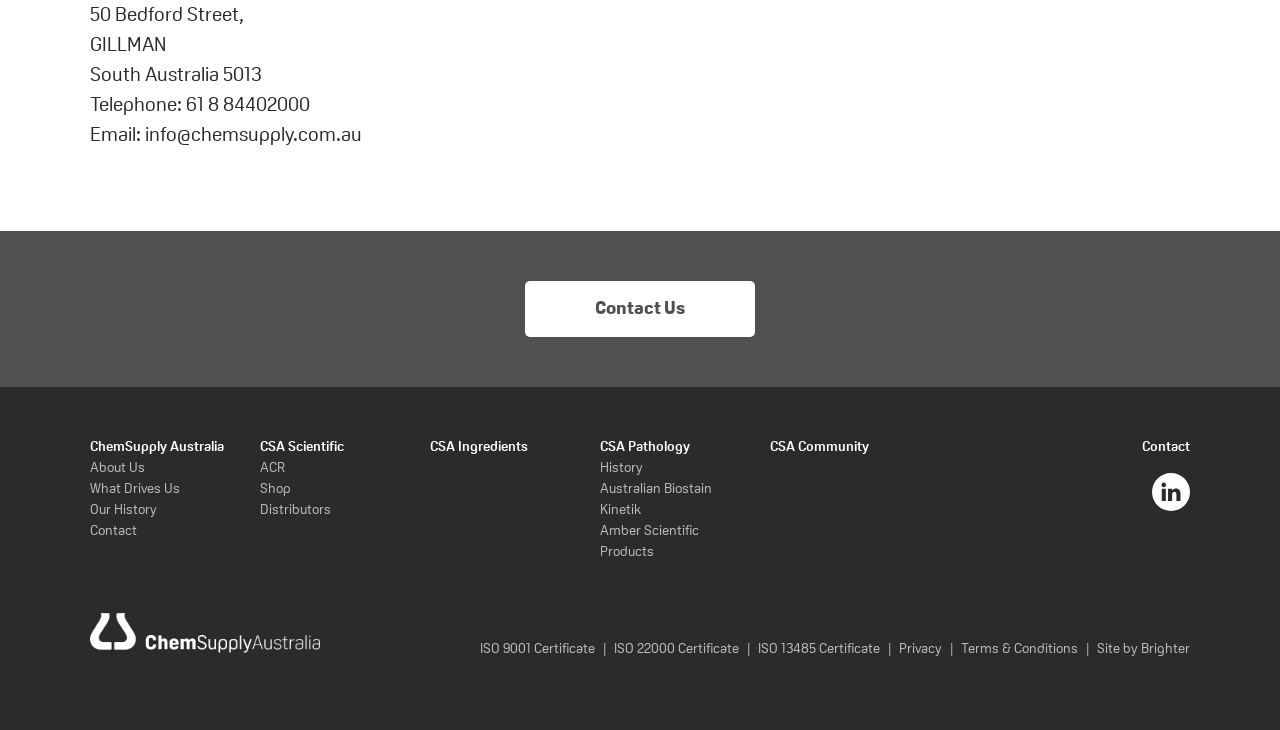Can you give a comprehensive explanation to the question given the content of the image?
What is the phone number of ChemSupply Australia?

I found the phone number by looking at the static text elements that start with 'Telephone:' and then combining the separate text elements to form the complete phone number.